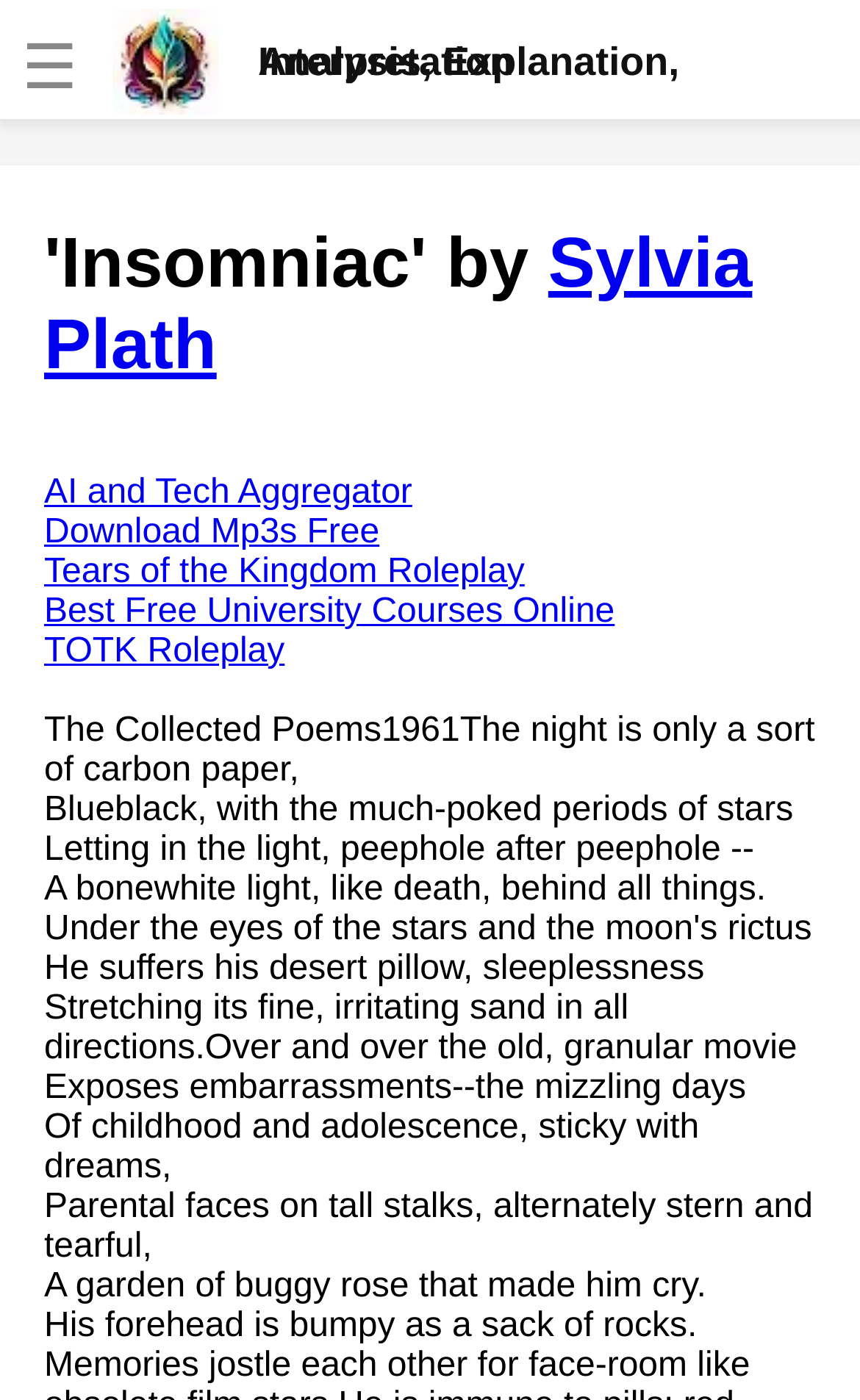What is the theme of the poem?
Look at the screenshot and respond with a single word or phrase.

Sleeplessness